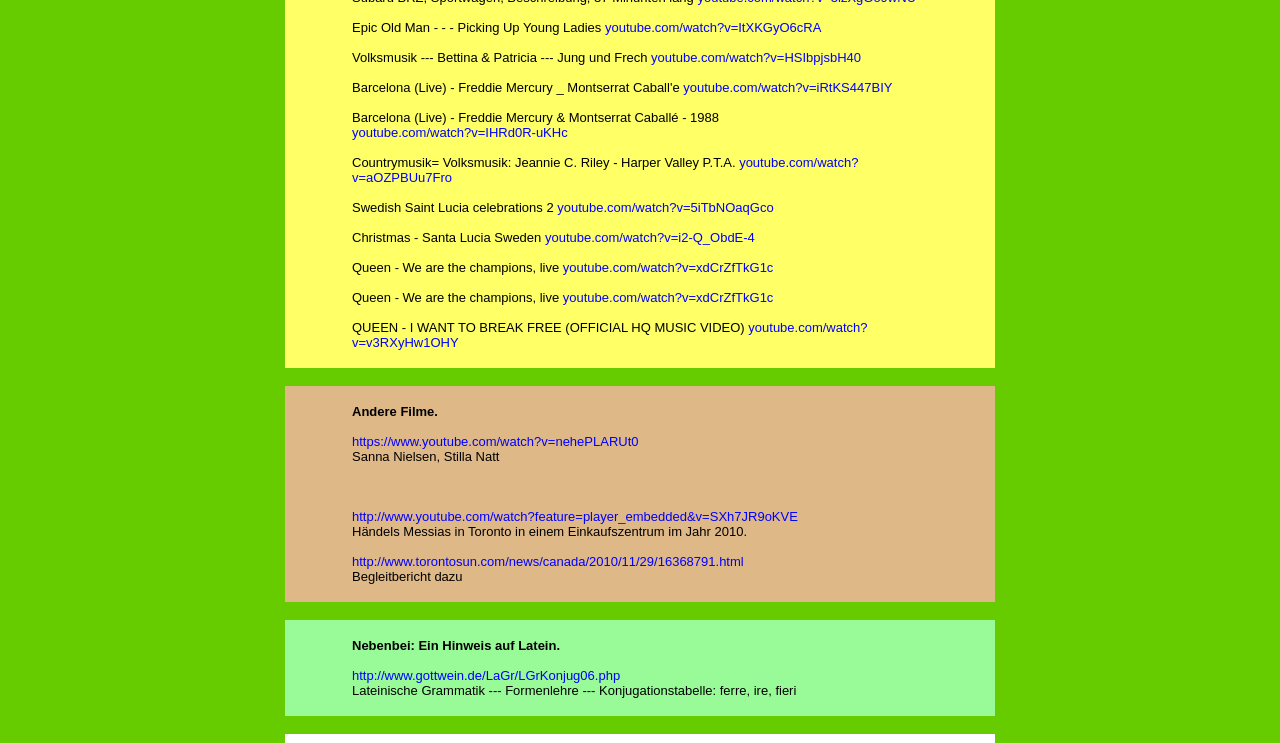Give a concise answer using only one word or phrase for this question:
What type of content is on this webpage?

YouTube links and descriptions